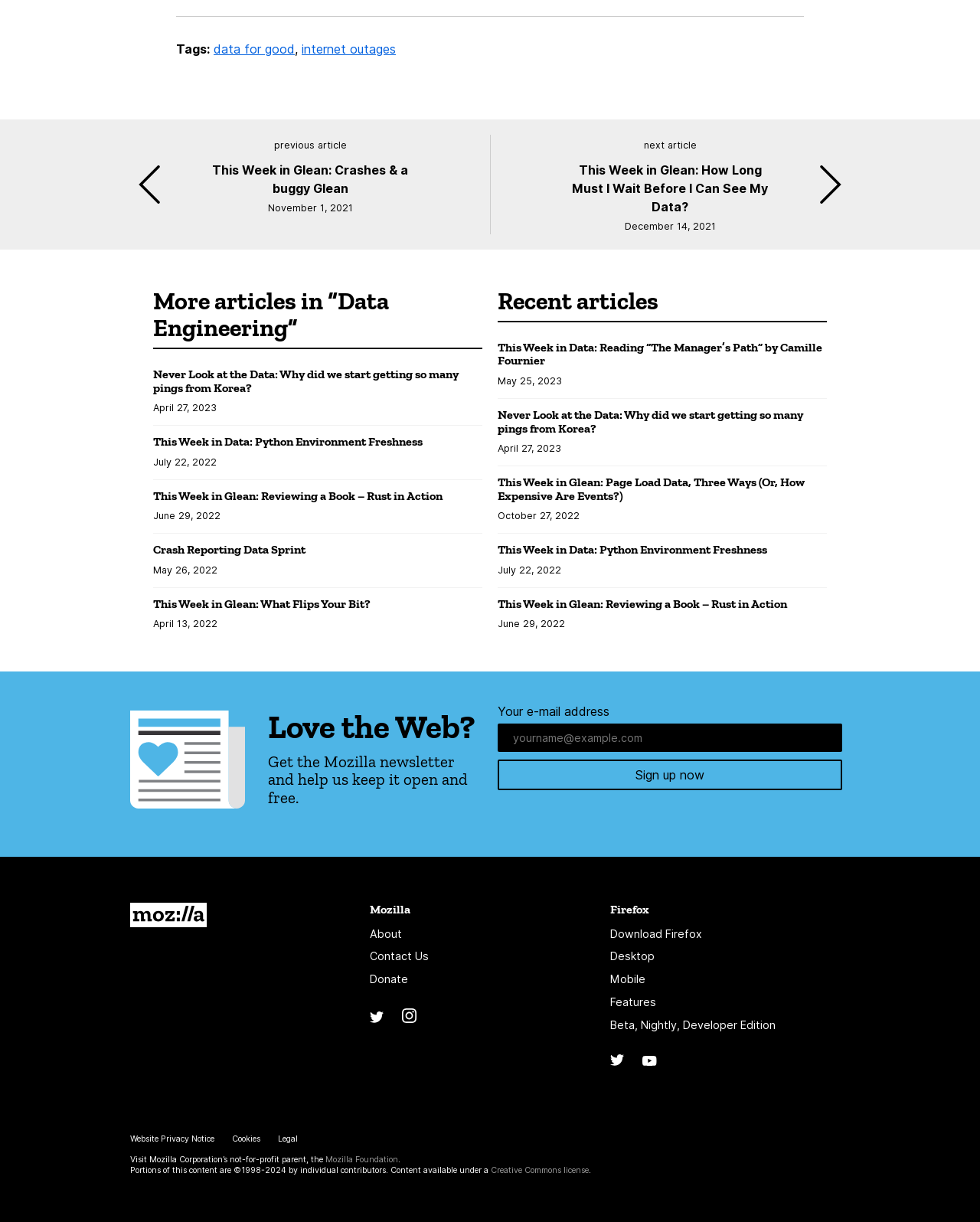How many articles are listed under 'More articles in “Data Engineering”'?
Using the picture, provide a one-word or short phrase answer.

6